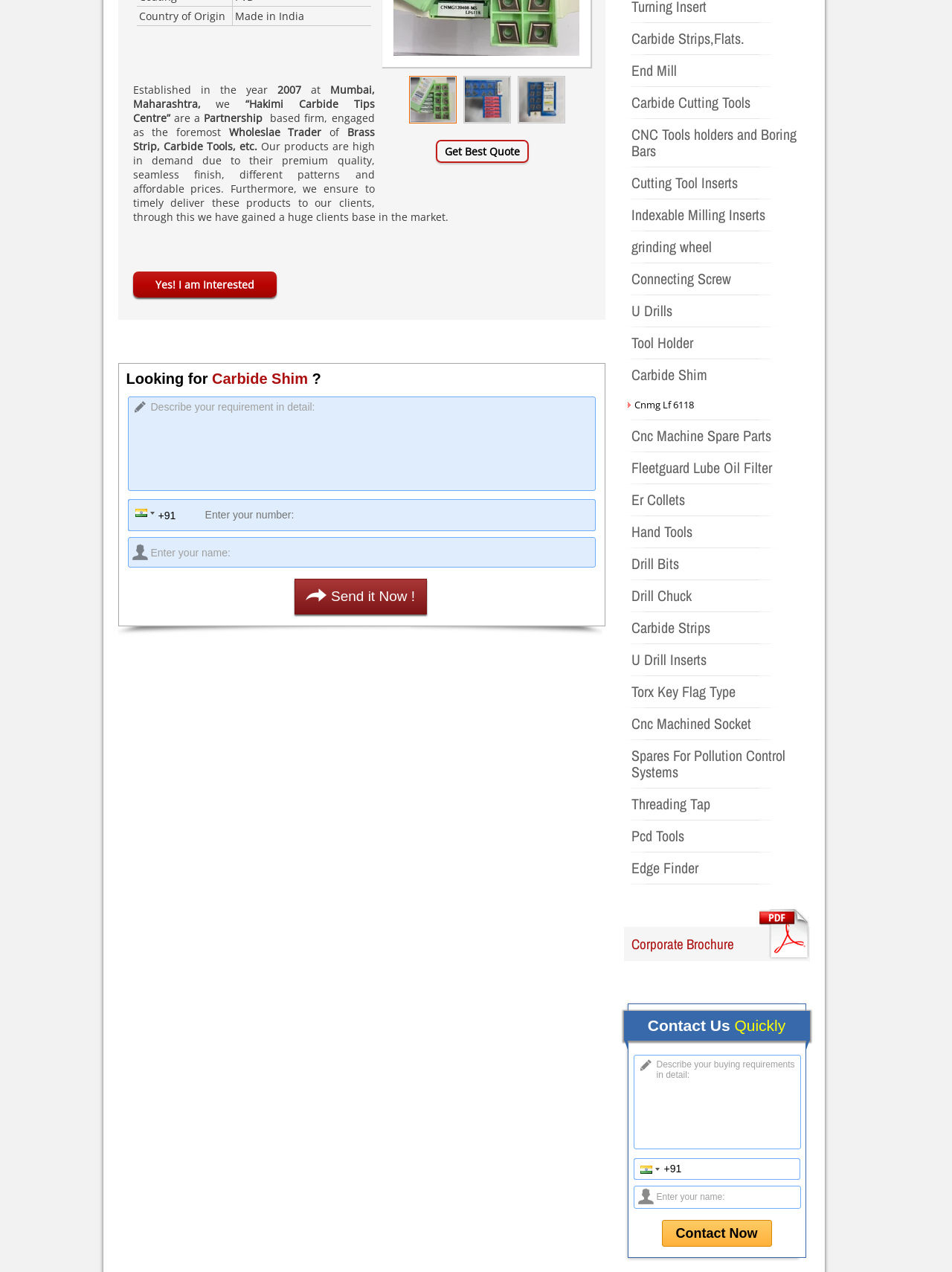Given the description "CNMA Cast Iron insert", provide the bounding box coordinates of the corresponding UI element.

[0.666, 0.089, 0.769, 0.099]